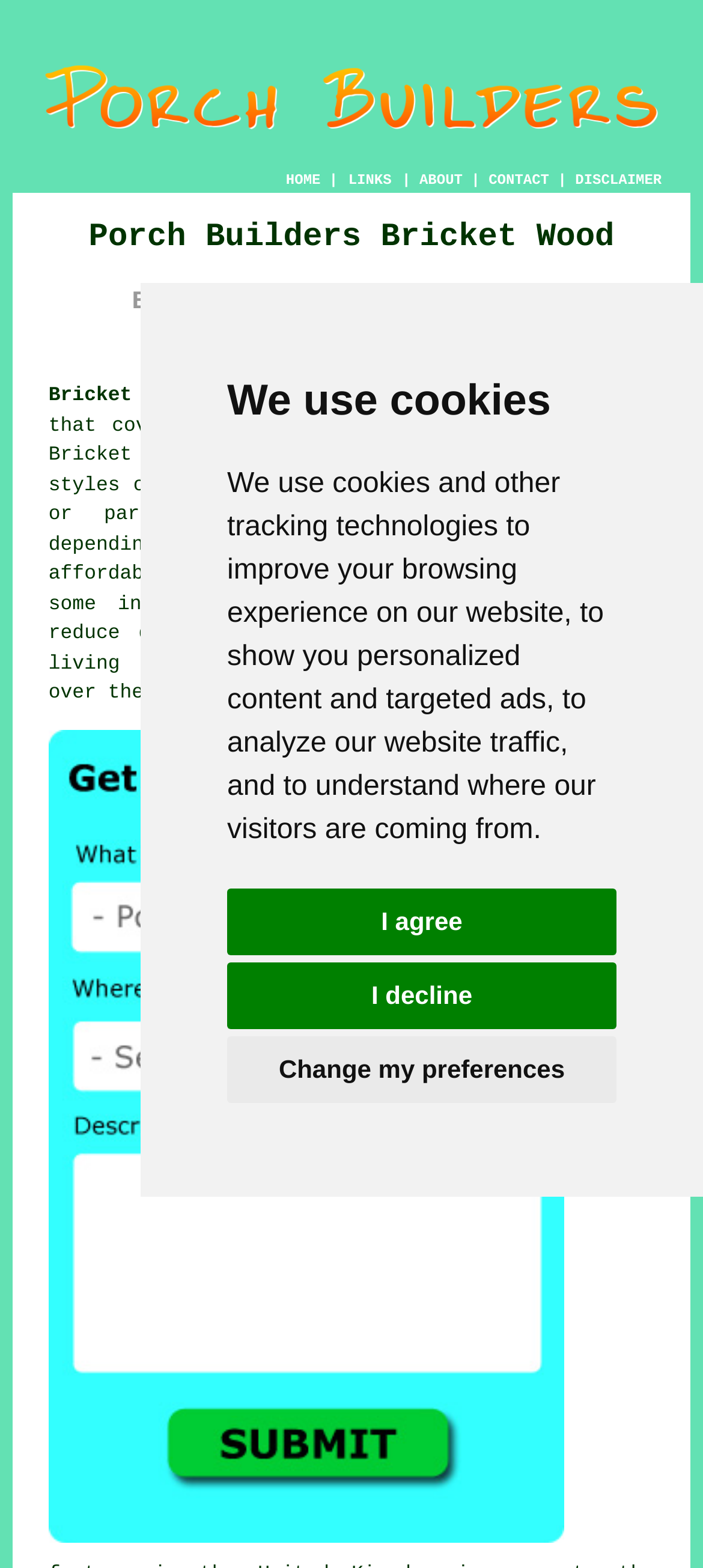Identify the coordinates of the bounding box for the element that must be clicked to accomplish the instruction: "Click the ABOUT link".

[0.597, 0.111, 0.658, 0.121]